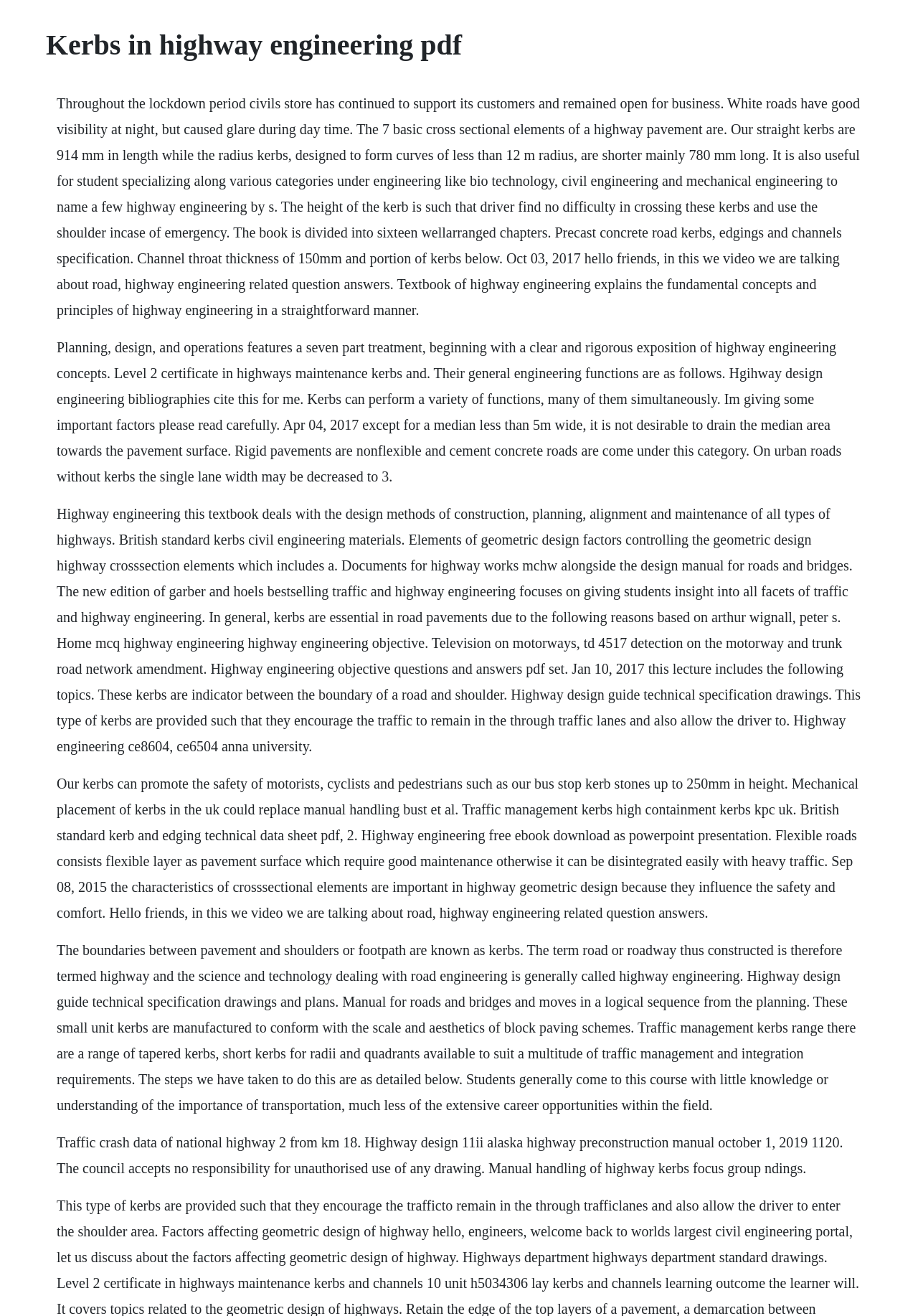Please reply to the following question with a single word or a short phrase:
What is the primary function of kerbs in highway engineering?

Boundary definition